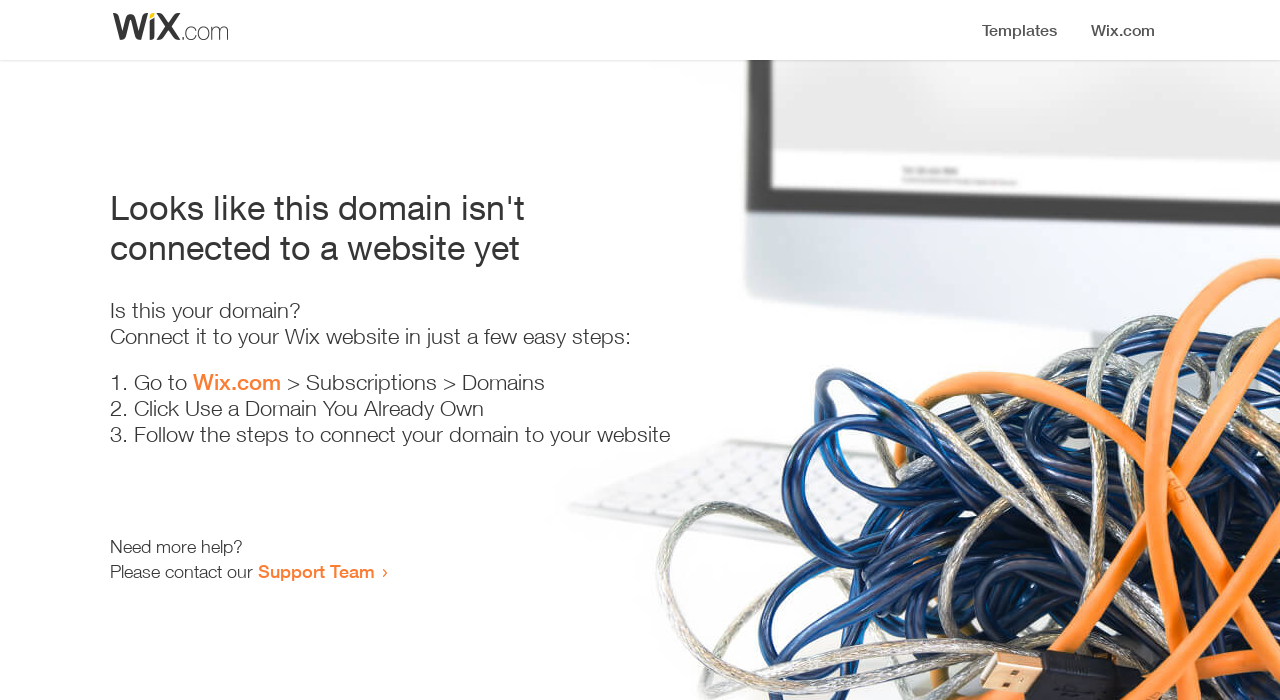Answer the question using only one word or a concise phrase: What is the current status of the domain?

Not connected to a website